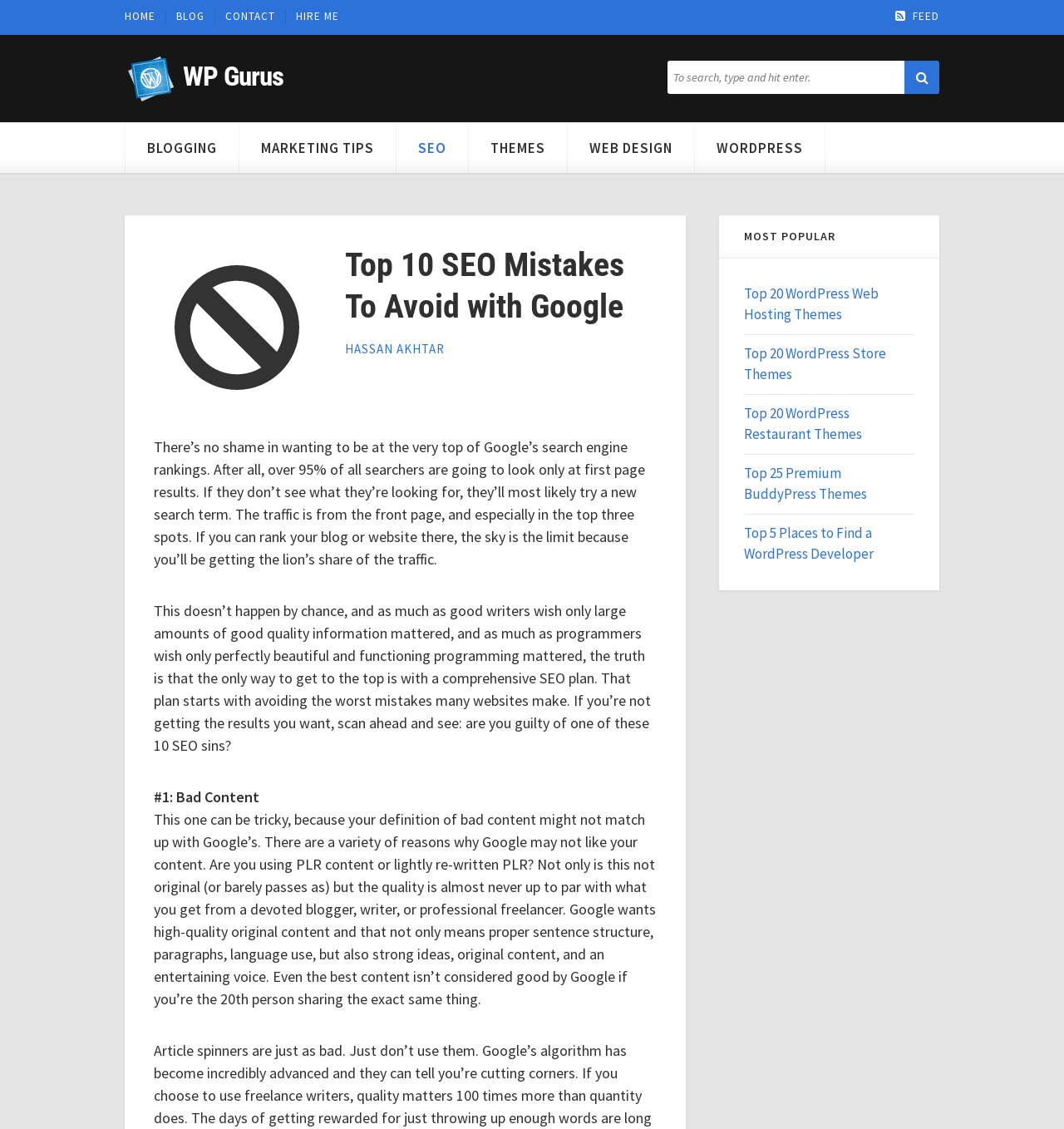Show the bounding box coordinates of the region that should be clicked to follow the instruction: "Explore 'Automotive' industry solutions."

None